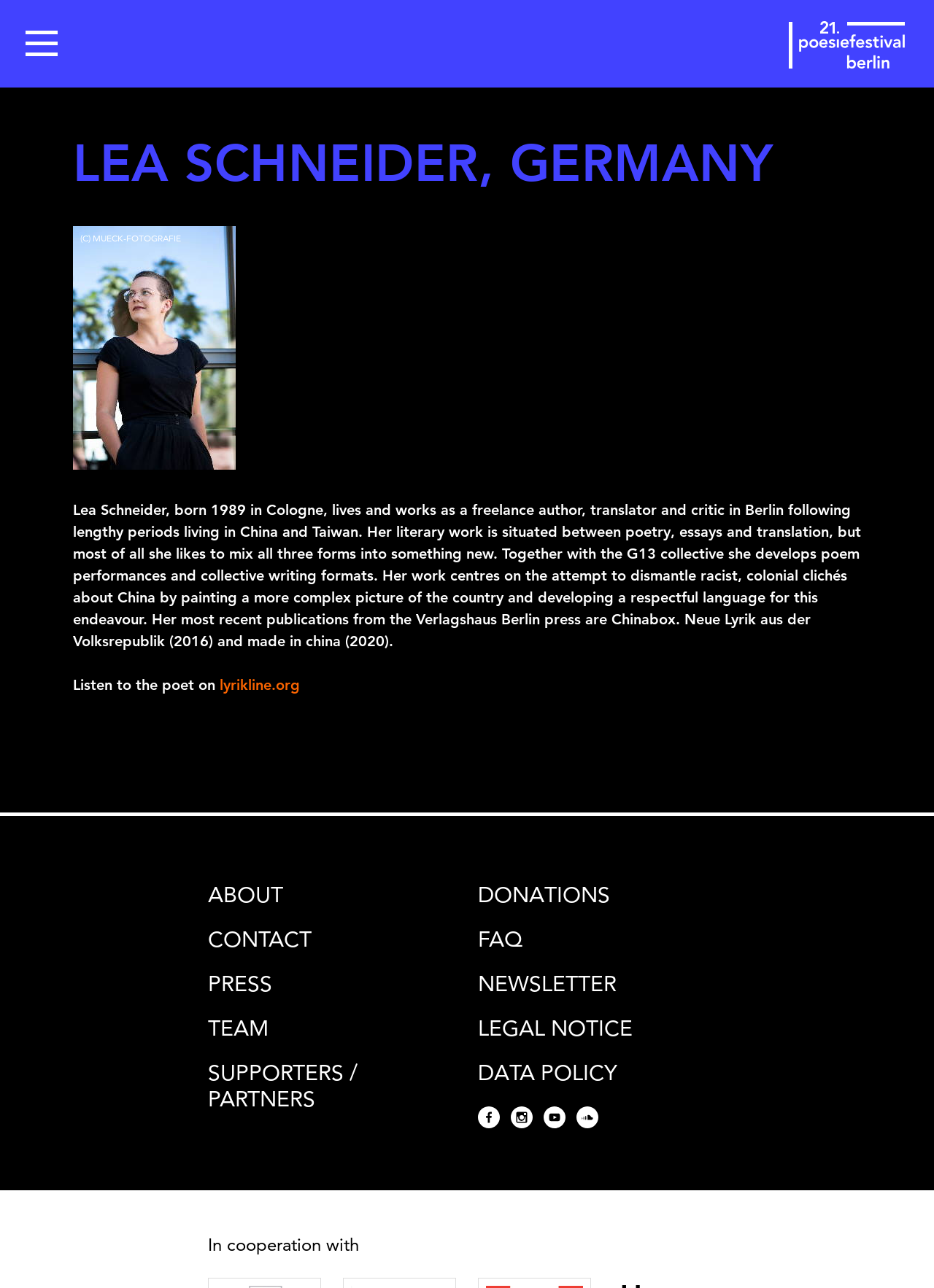Determine the coordinates of the bounding box for the clickable area needed to execute this instruction: "Visit the linked website".

[0.845, 0.016, 0.969, 0.053]